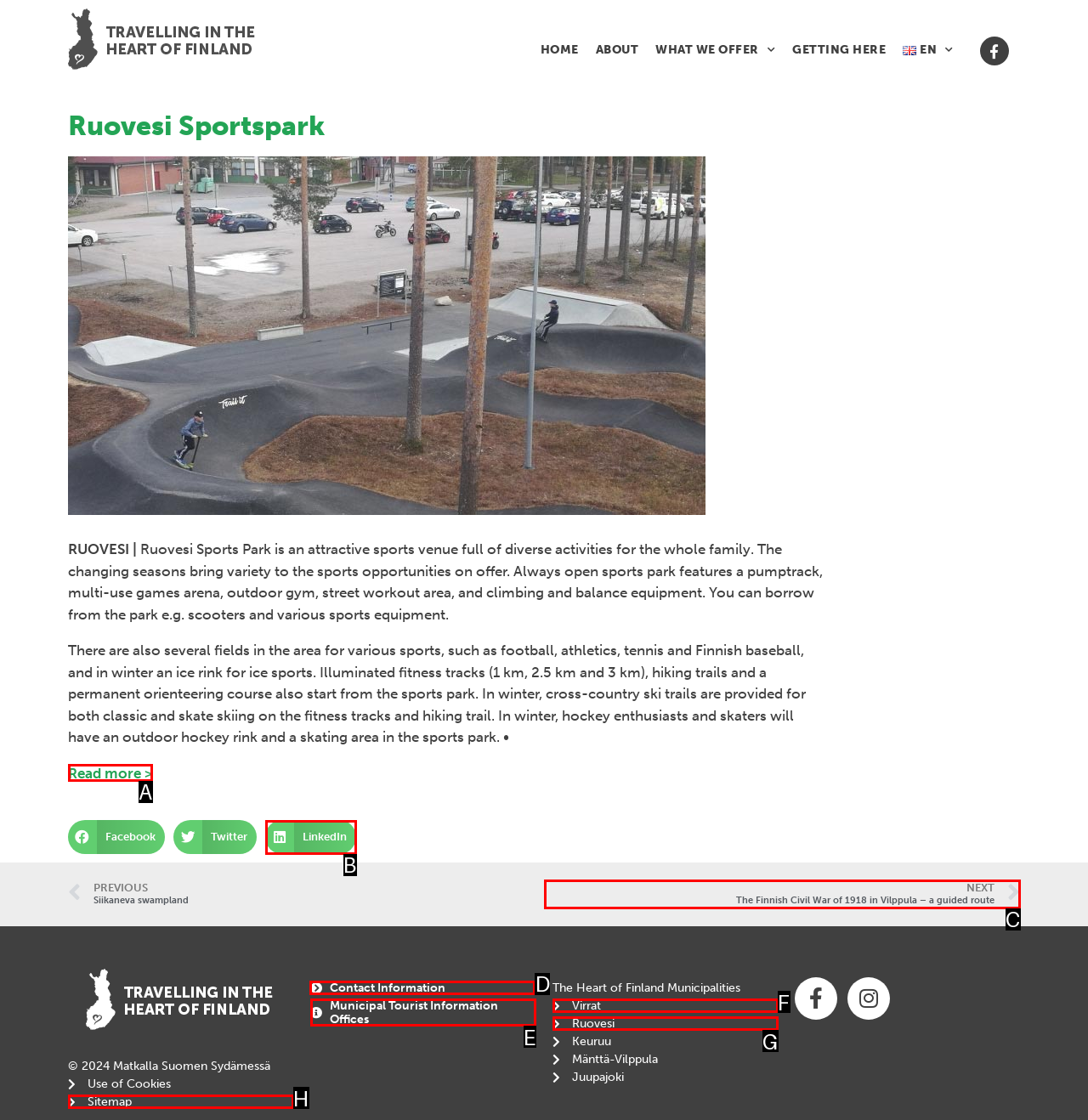Identify the appropriate lettered option to execute the following task: Contact the Municipal Tourist Information Offices
Respond with the letter of the selected choice.

D